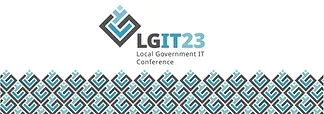Create an elaborate description of the image, covering every aspect.

The image showcases the banner for the LGIT23, the Local Government IT Conference, which is designed to be visually striking and informative. Prominently featured is the event's logo, which includes a modern, stylized emblem in black and teal colors, symbolizing innovation and technology in local government contexts. The text "LGIT23" is displayed in bold, modern typography, emphasizing the year of the conference. Beneath the main title, the phrase "Local Government IT Conference" provides clarity about the event's focus. The background features a decorative pattern, enhancing the design's appeal and creating a cohesive aesthetic that reflects the conference’s themes of connection, networking, and cutting-edge IT solutions. This banner serves not only as a visual focal point, but also as an inviting representation of the collaborative and forward-thinking nature expected at the event, scheduled for November 29 to December 1, 2023.